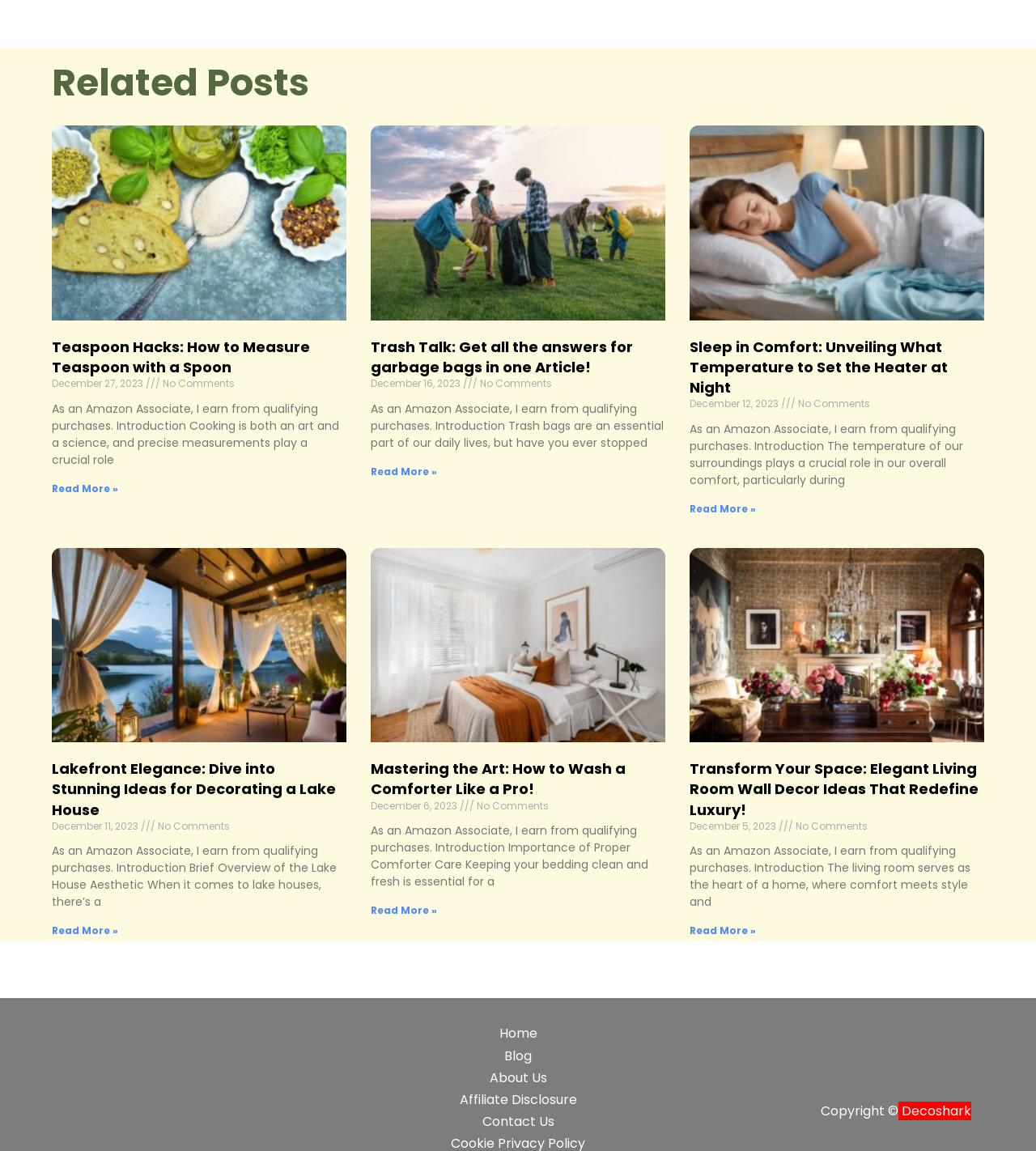Determine the bounding box coordinates for the UI element with the following description: "Home". The coordinates should be four float numbers between 0 and 1, represented as [left, top, right, bottom].

[0.482, 0.889, 0.518, 0.908]